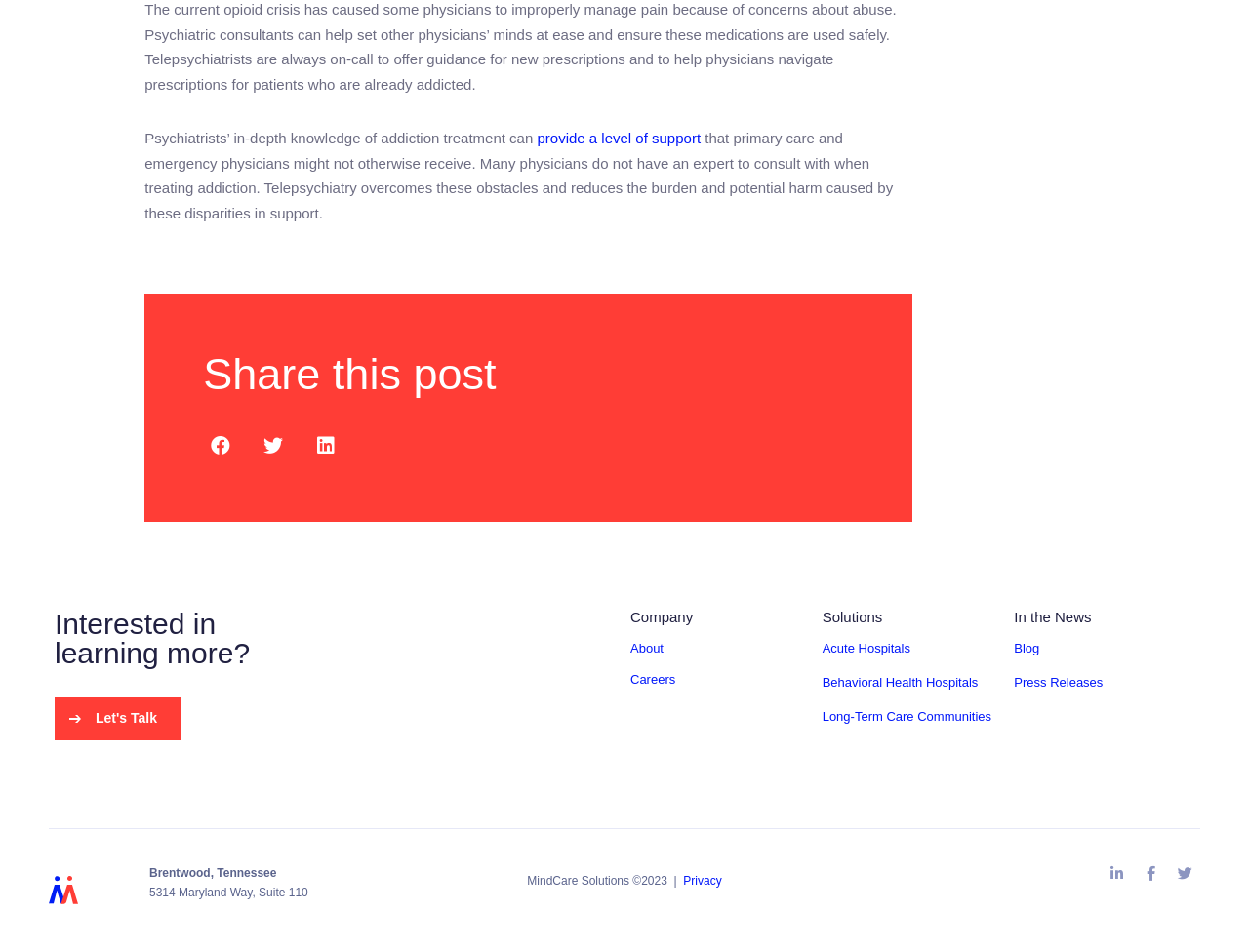What can telepsychiatrists provide to physicians?
Your answer should be a single word or phrase derived from the screenshot.

Guidance